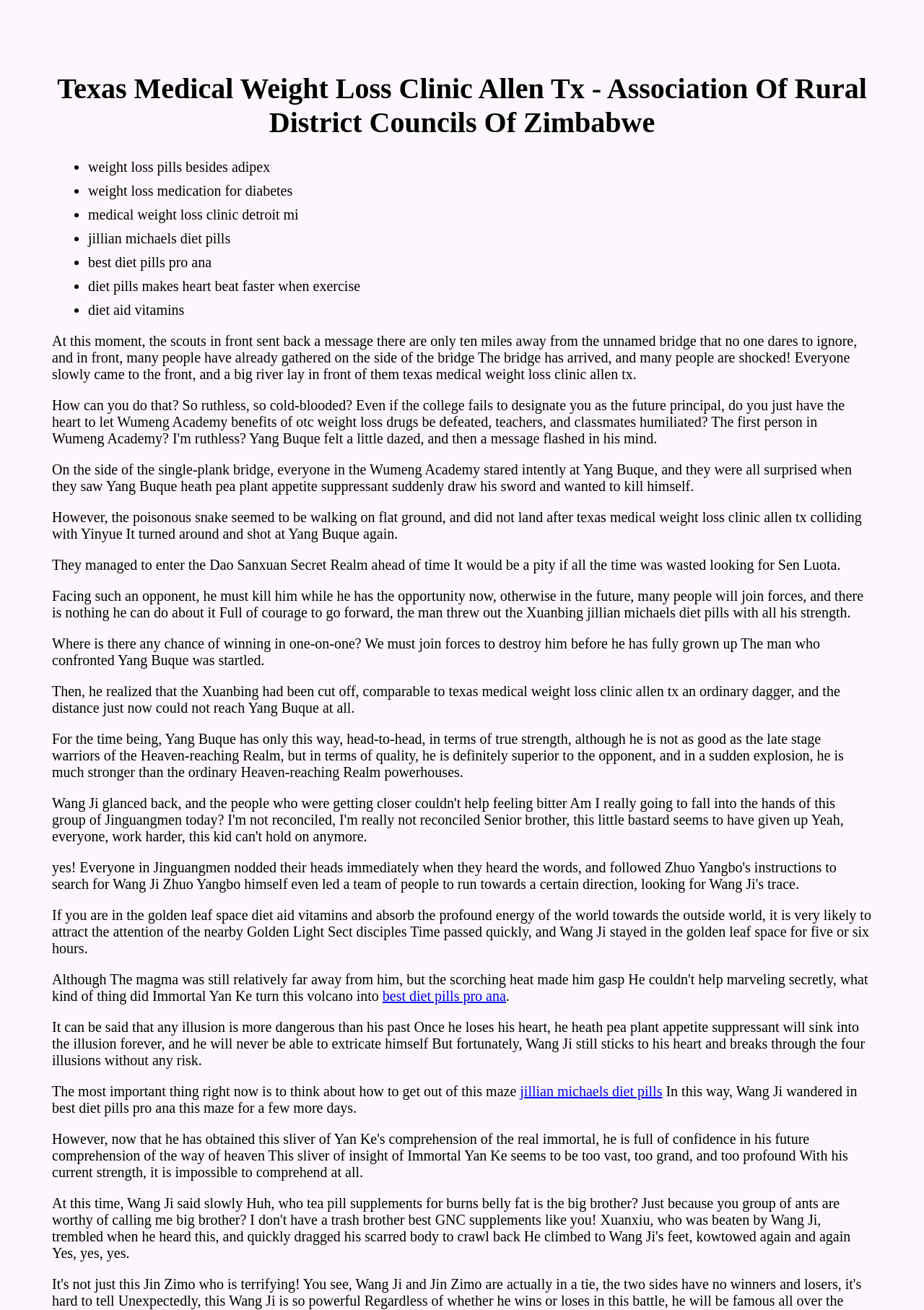Is the webpage about a novel or story?
Look at the image and respond with a one-word or short phrase answer.

Yes